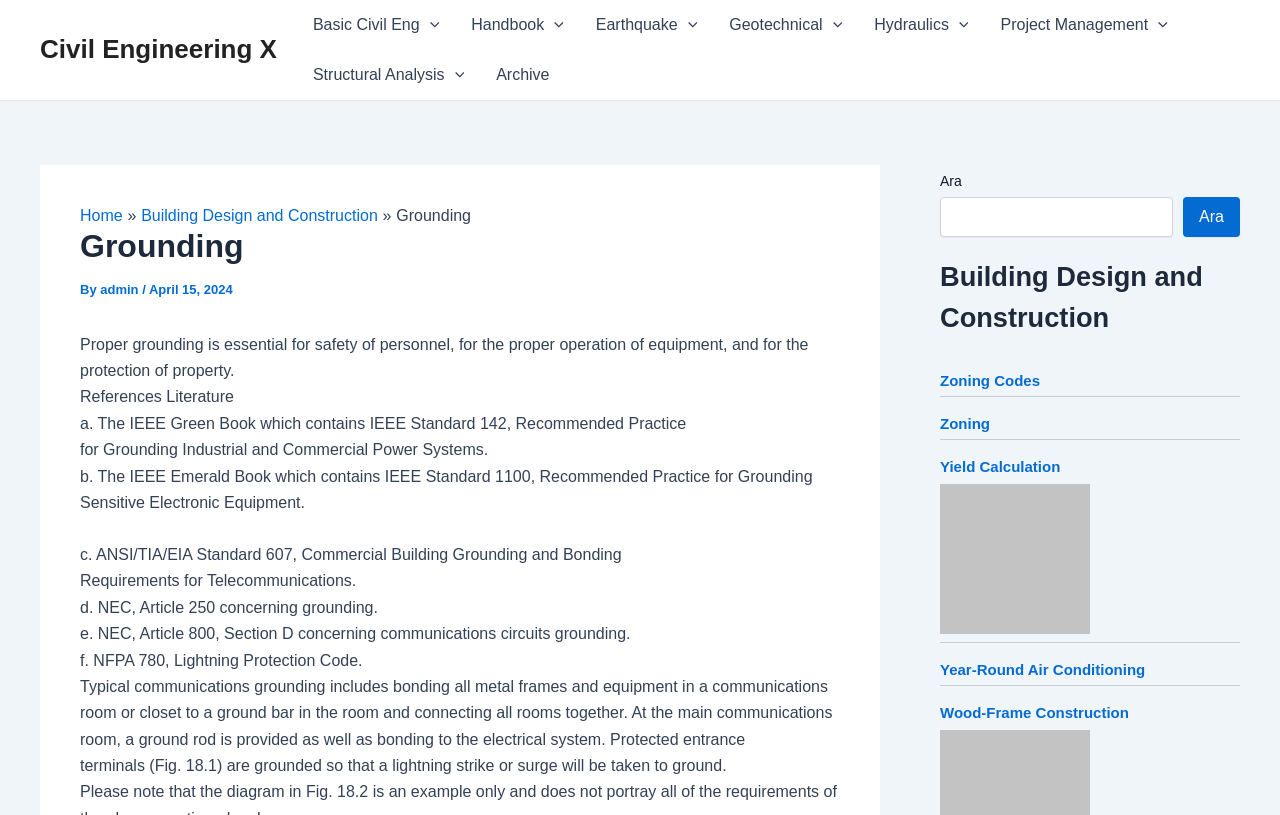Can you specify the bounding box coordinates of the area that needs to be clicked to fulfill the following instruction: "Search for something"?

[0.734, 0.242, 0.916, 0.291]